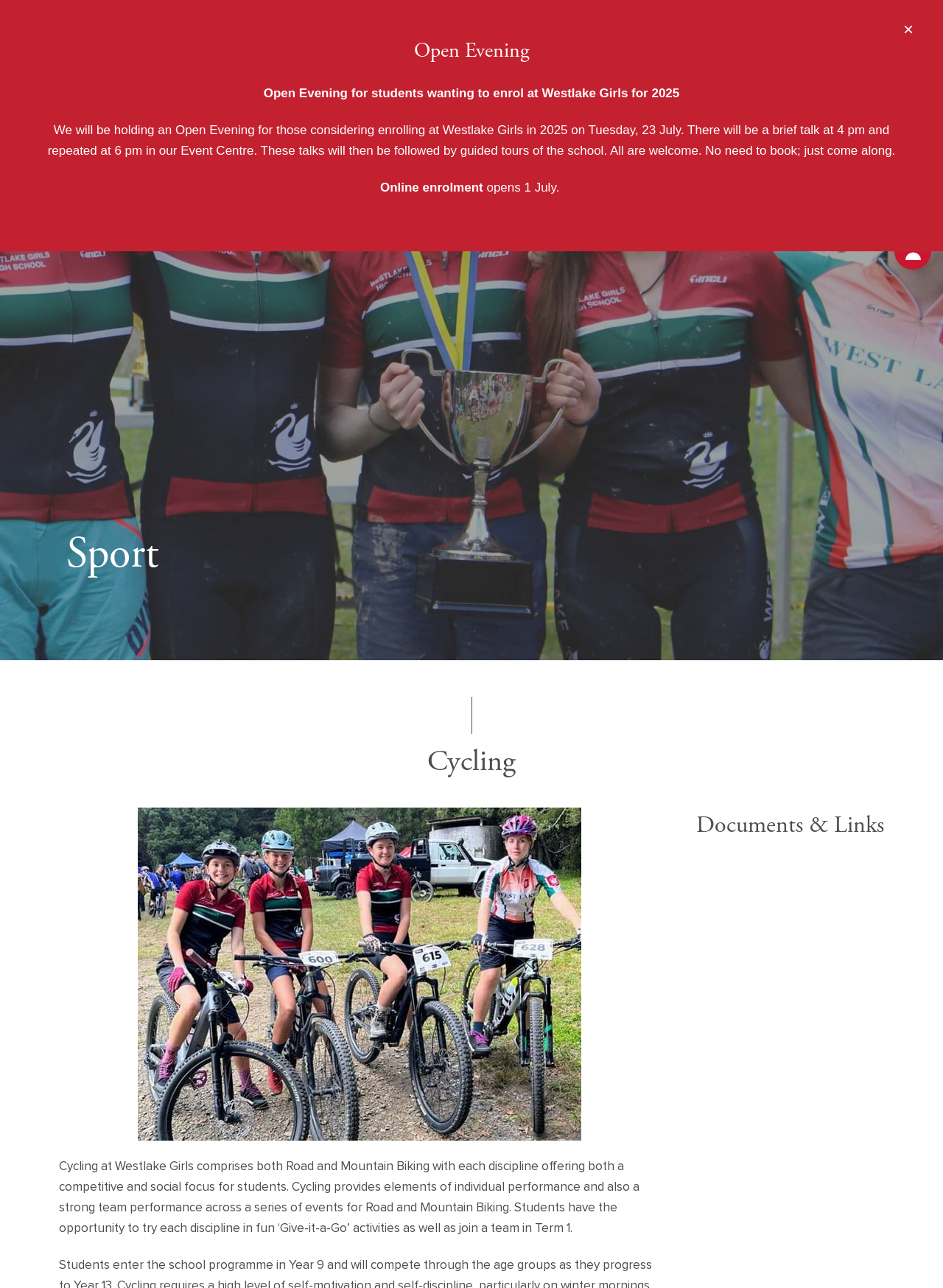Provide a one-word or short-phrase response to the question:
What is the name of the school?

Westlake Girls High School